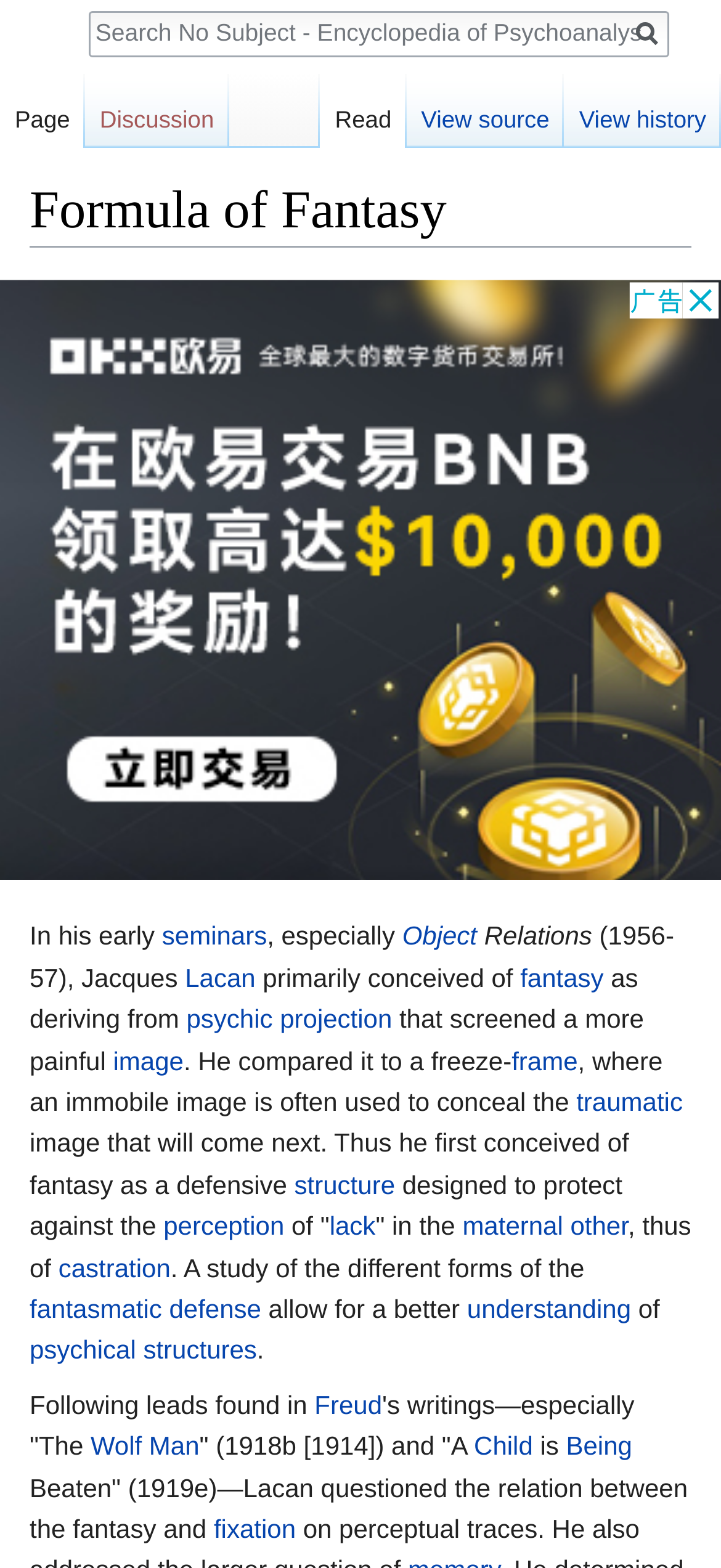What is the name of the psychoanalyst whose writings are referenced?
Based on the image, provide your answer in one word or phrase.

Freud